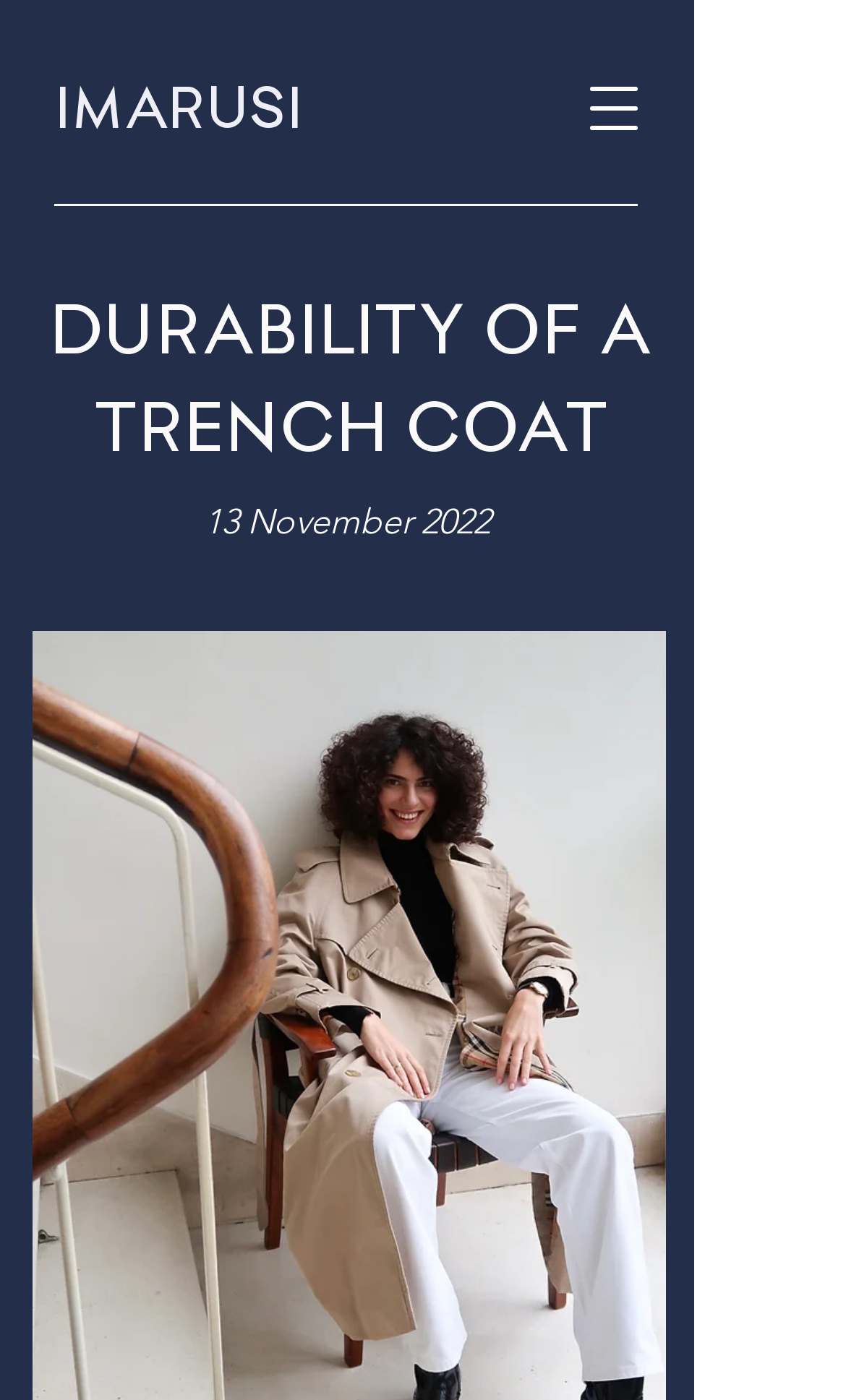Please extract and provide the main headline of the webpage.

DURABILITY OF A TRENCH COAT